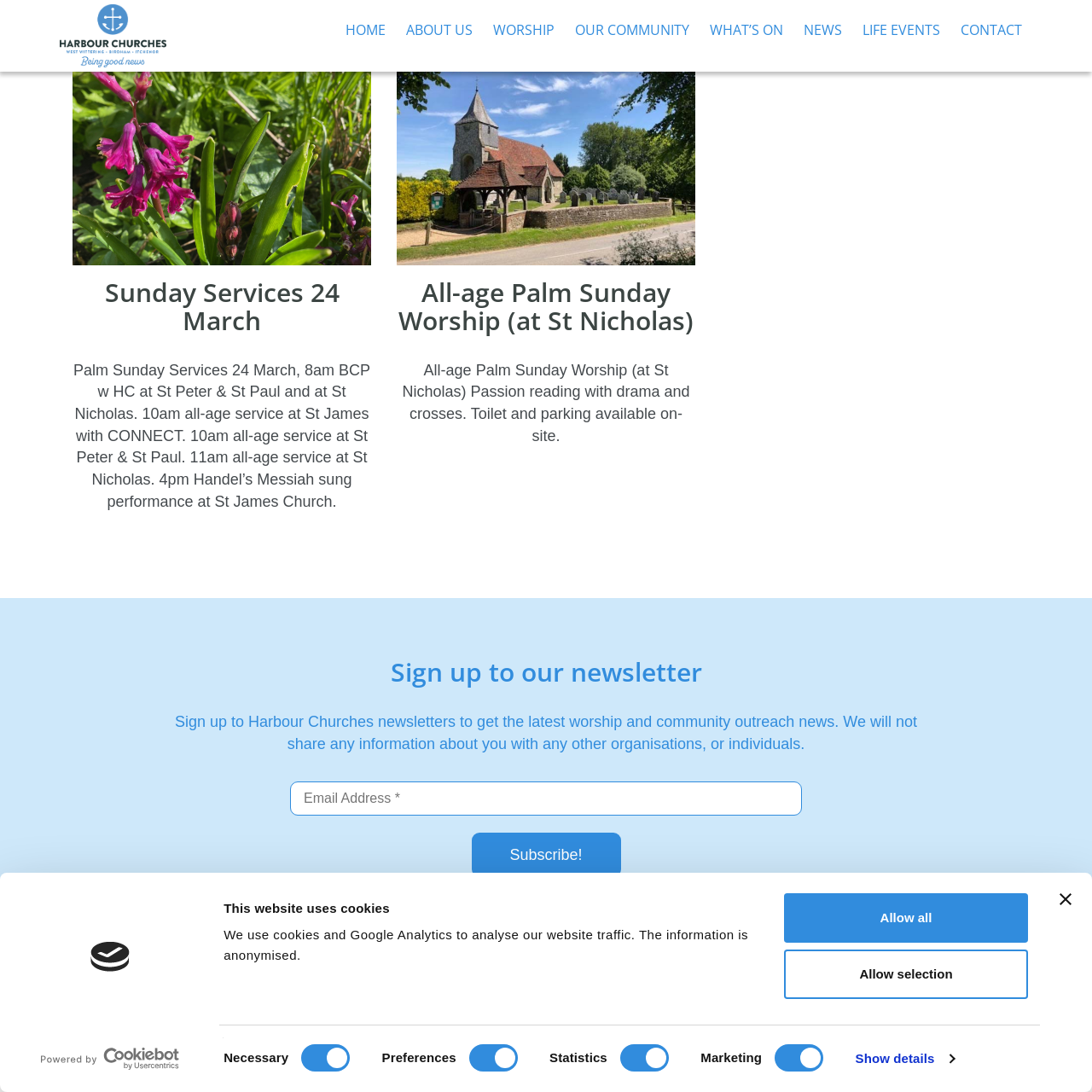Please locate the UI element described by "Sunday Services 24 March" and provide its bounding box coordinates.

[0.066, 0.254, 0.34, 0.306]